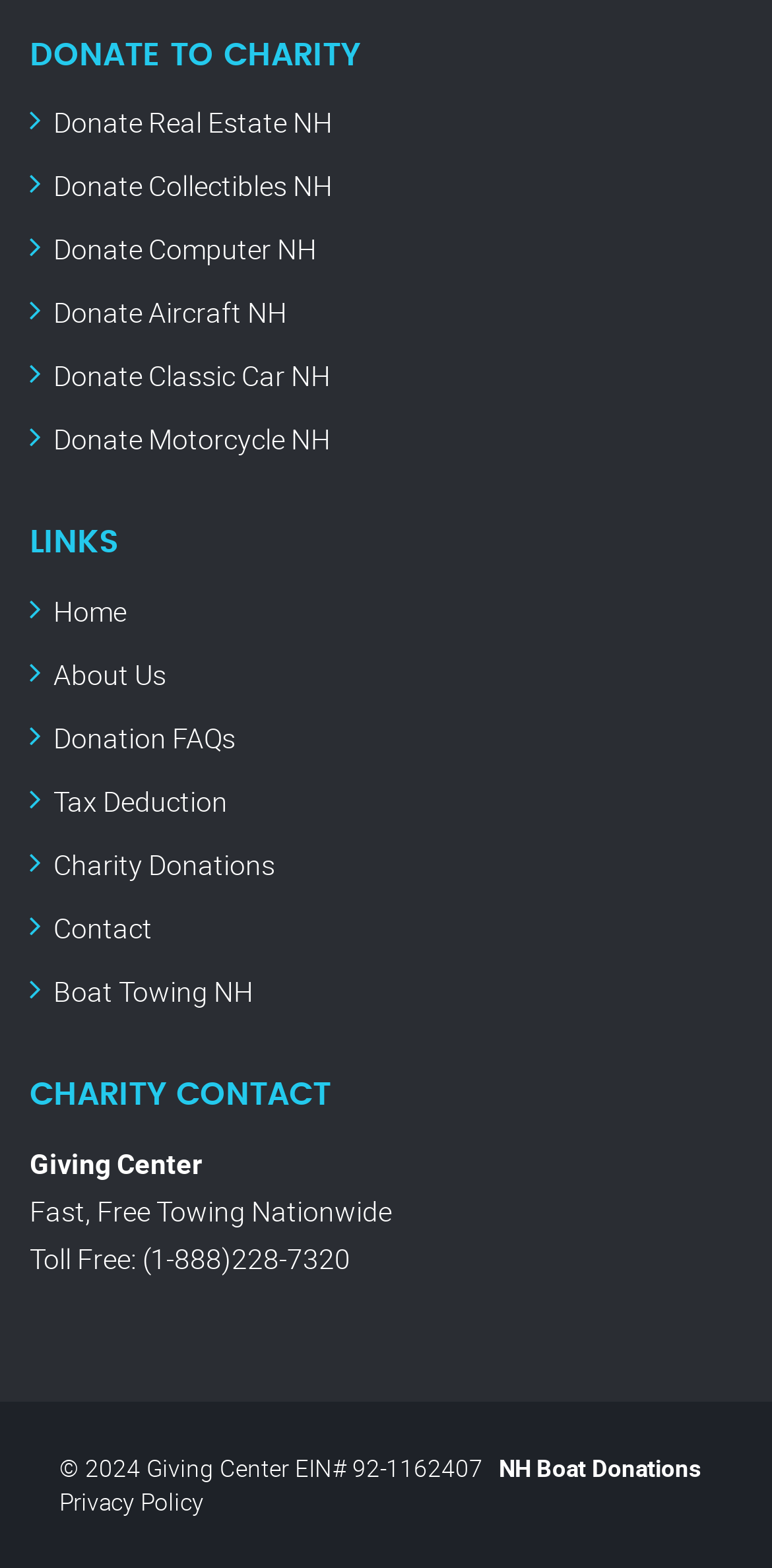Predict the bounding box of the UI element that fits this description: "Add to cart".

None